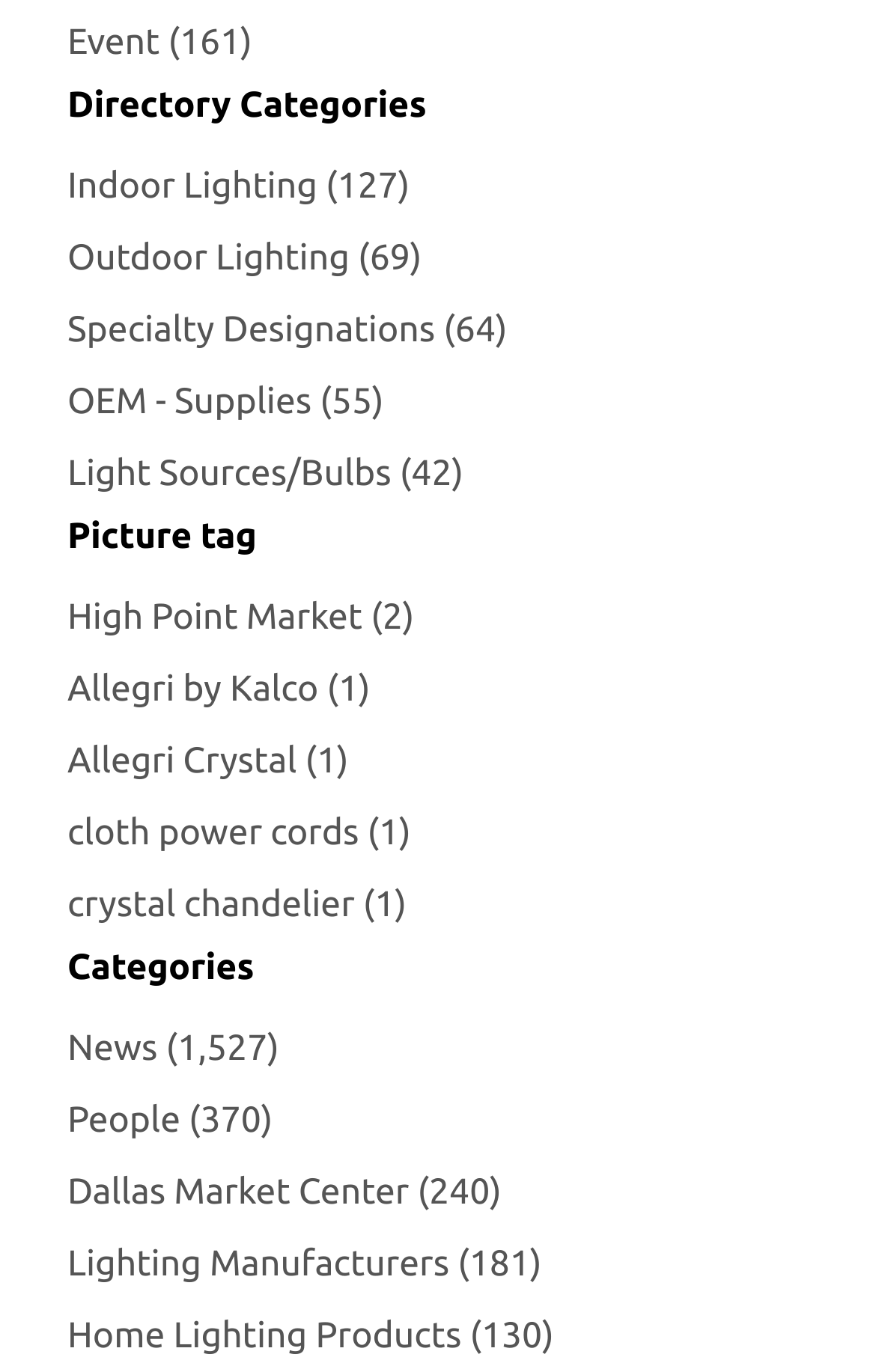Please determine the bounding box coordinates of the clickable area required to carry out the following instruction: "Browse Event". The coordinates must be four float numbers between 0 and 1, represented as [left, top, right, bottom].

[0.077, 0.009, 0.288, 0.055]